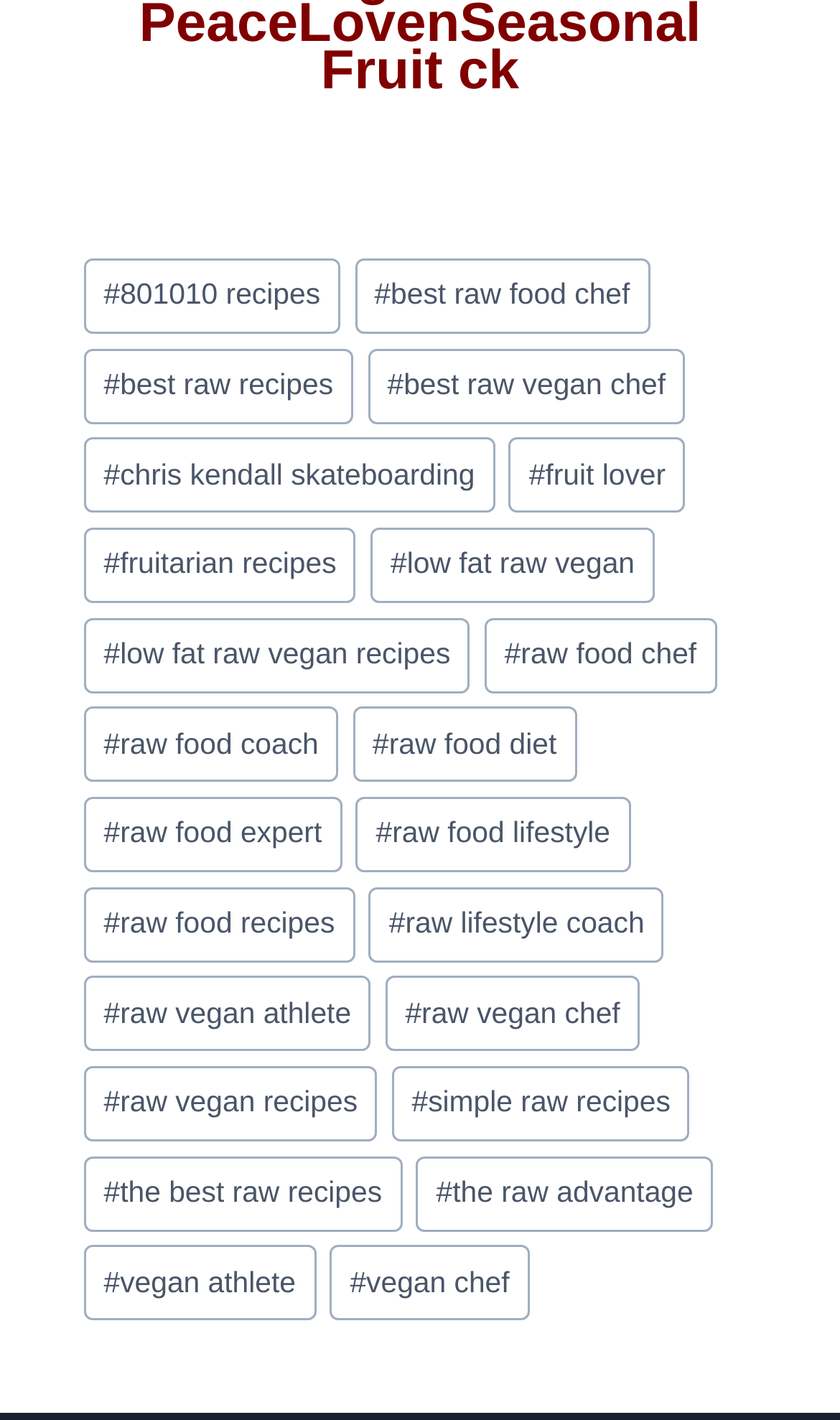Please determine the bounding box coordinates for the element that should be clicked to follow these instructions: "Visit the '#best raw food chef' page".

[0.422, 0.182, 0.773, 0.235]